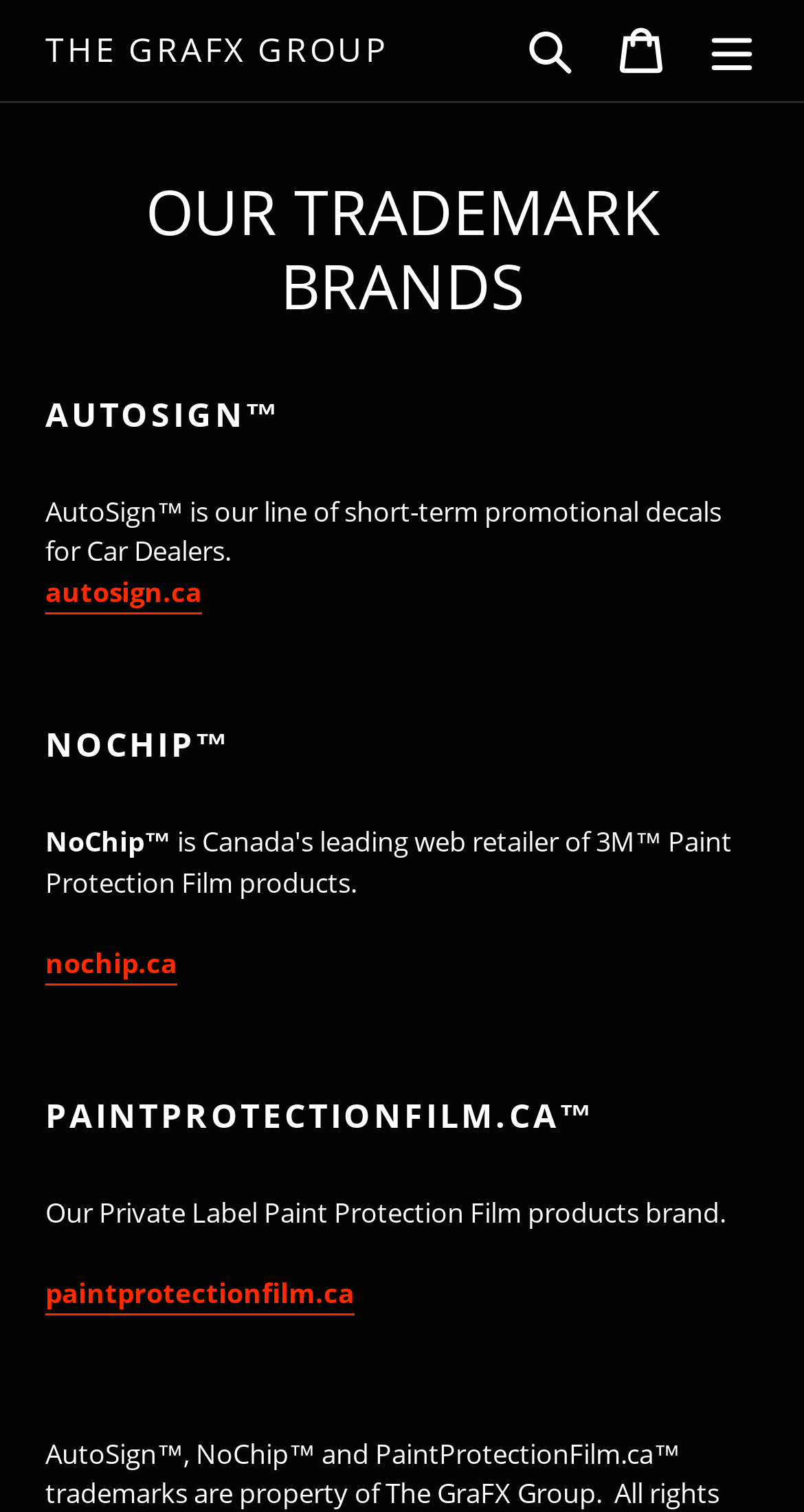Answer with a single word or phrase: 
What is the brand name of the short-term promotional decals?

AutoSign